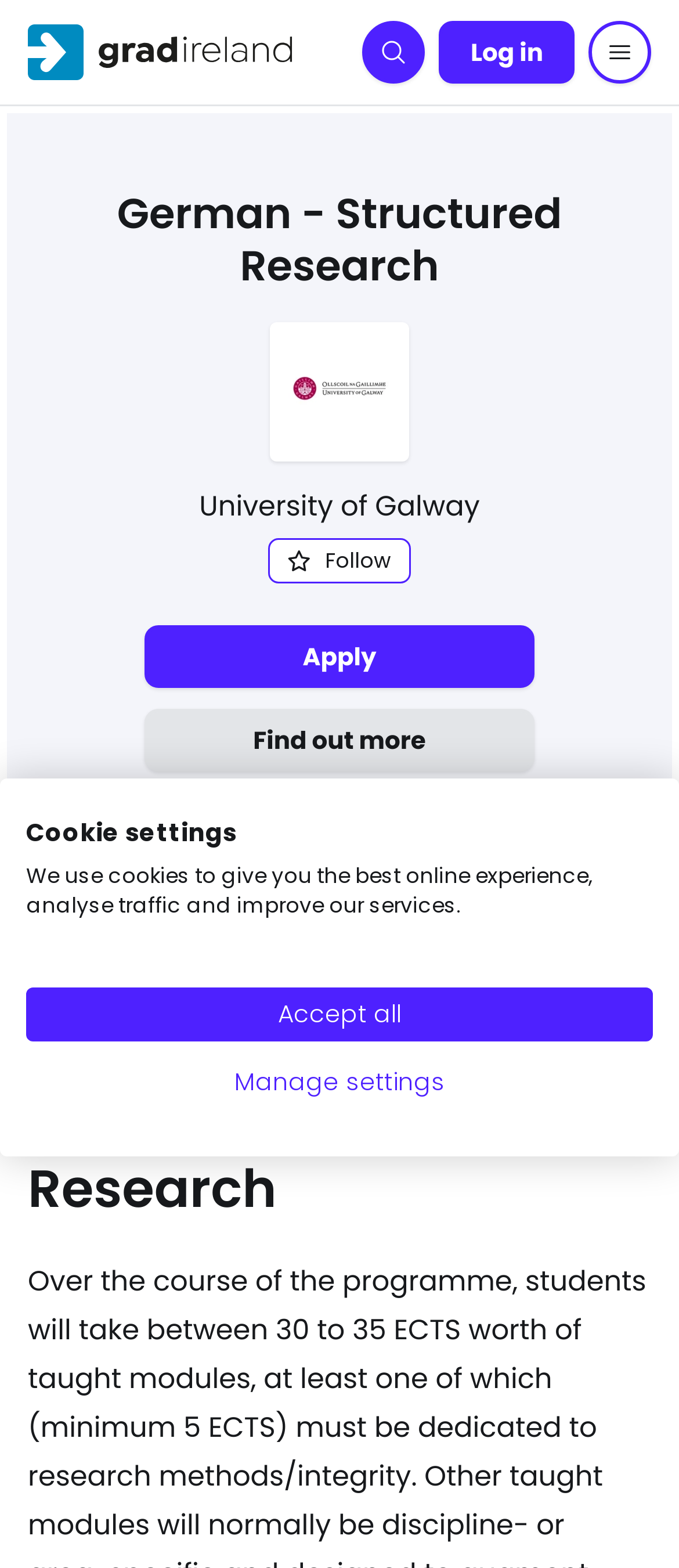What is the text above the 'Apply' link?
Please interpret the details in the image and answer the question thoroughly.

I looked at the link elements located above the 'Apply' link and found that the text above it is 'Find out more'.